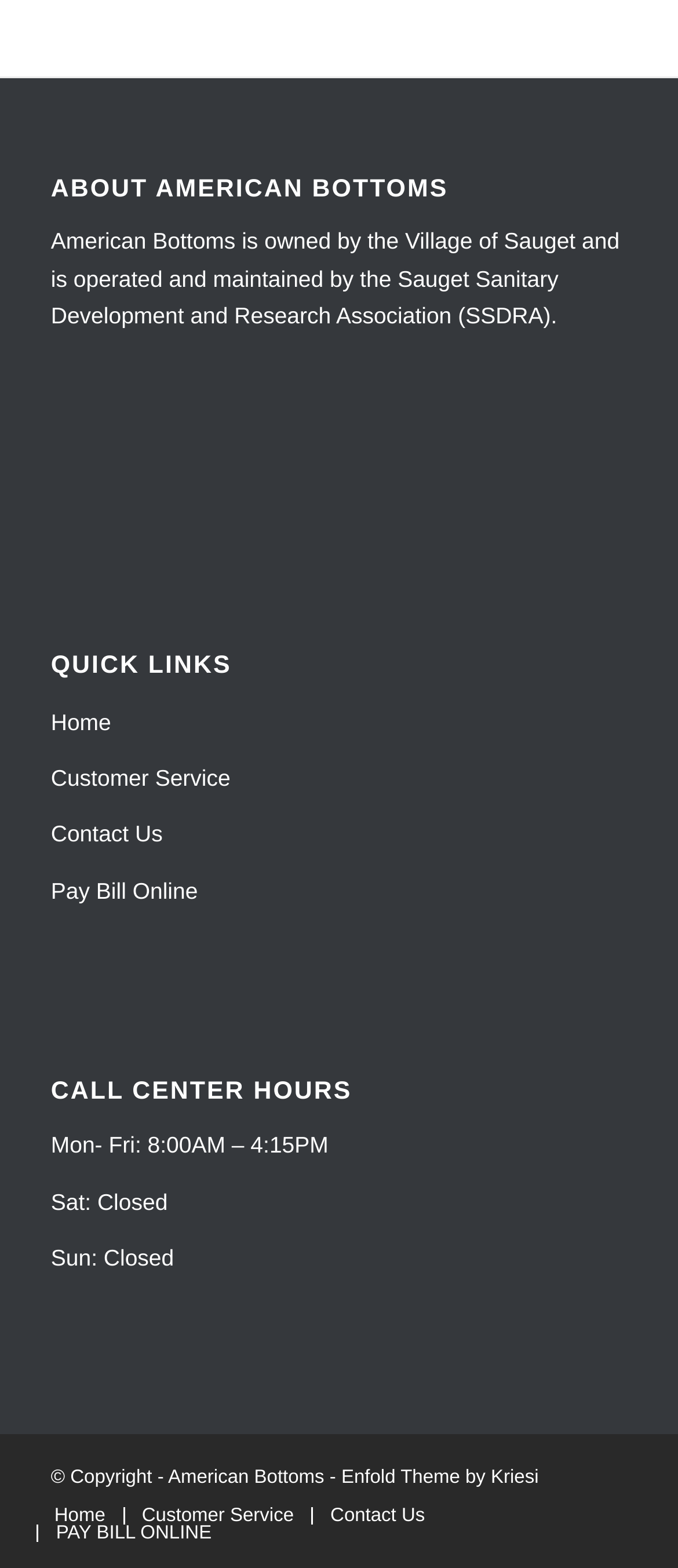Predict the bounding box coordinates of the area that should be clicked to accomplish the following instruction: "pay bill online". The bounding box coordinates should consist of four float numbers between 0 and 1, i.e., [left, top, right, bottom].

[0.075, 0.551, 0.925, 0.587]